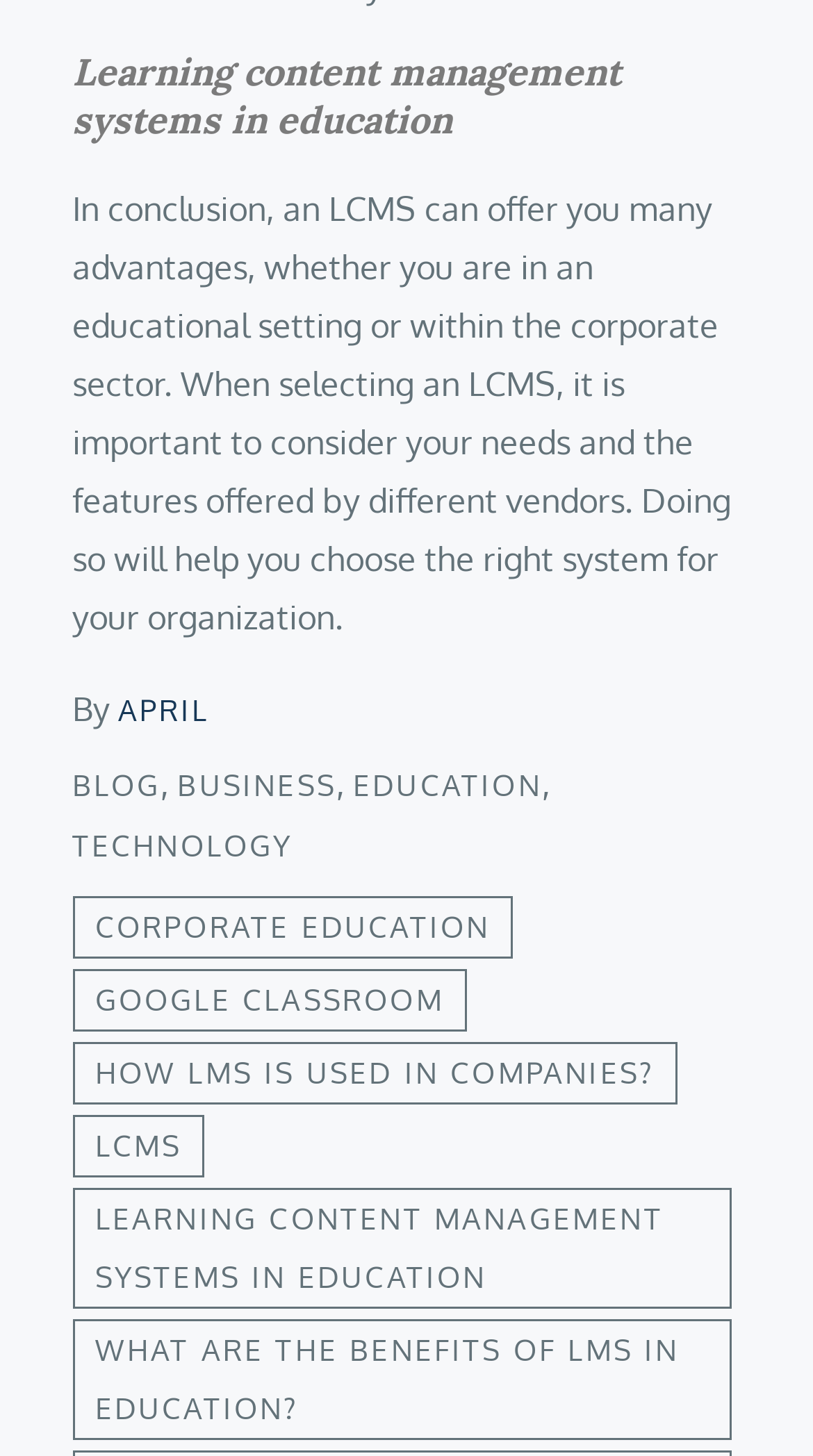What is the main topic of this webpage?
Using the information from the image, provide a comprehensive answer to the question.

The main topic of this webpage is learning content management systems, which is evident from the heading 'Learning content management systems in education' and the various links related to LCMS, LMS, and education.